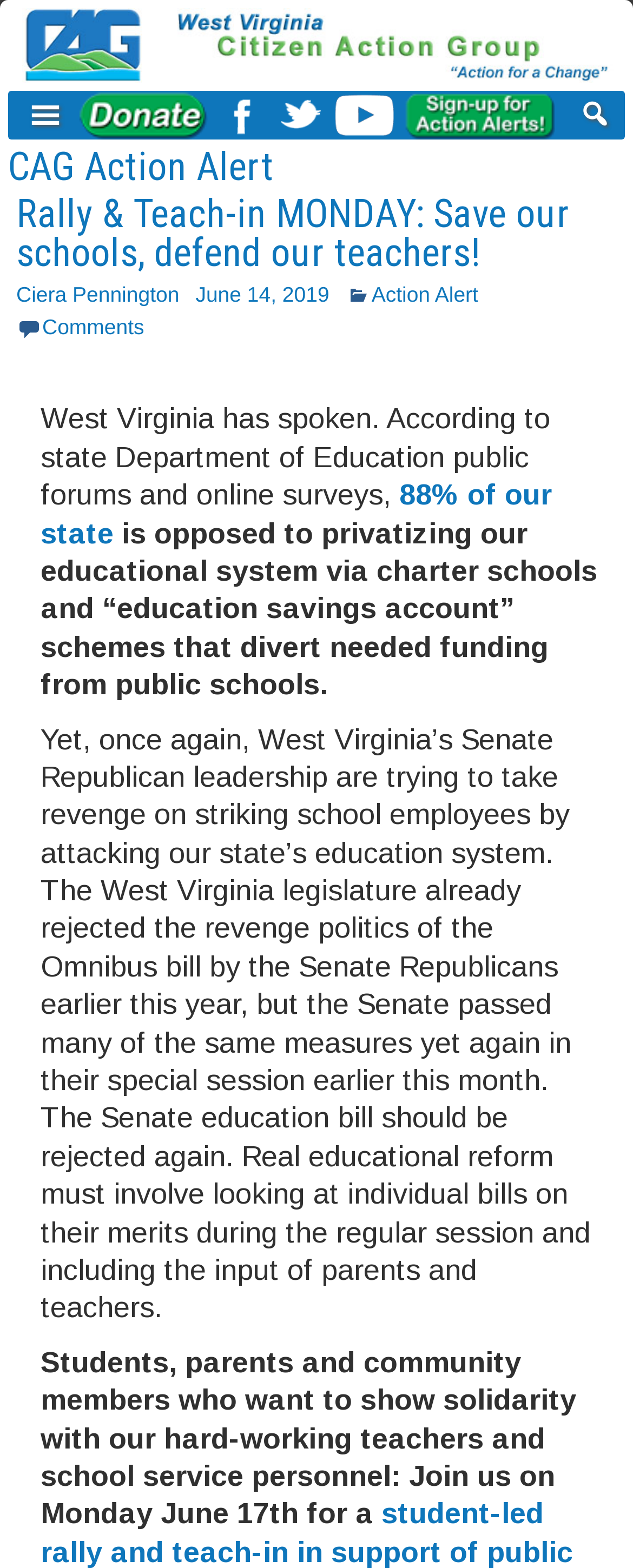Answer with a single word or phrase: 
How many social media links are there?

5